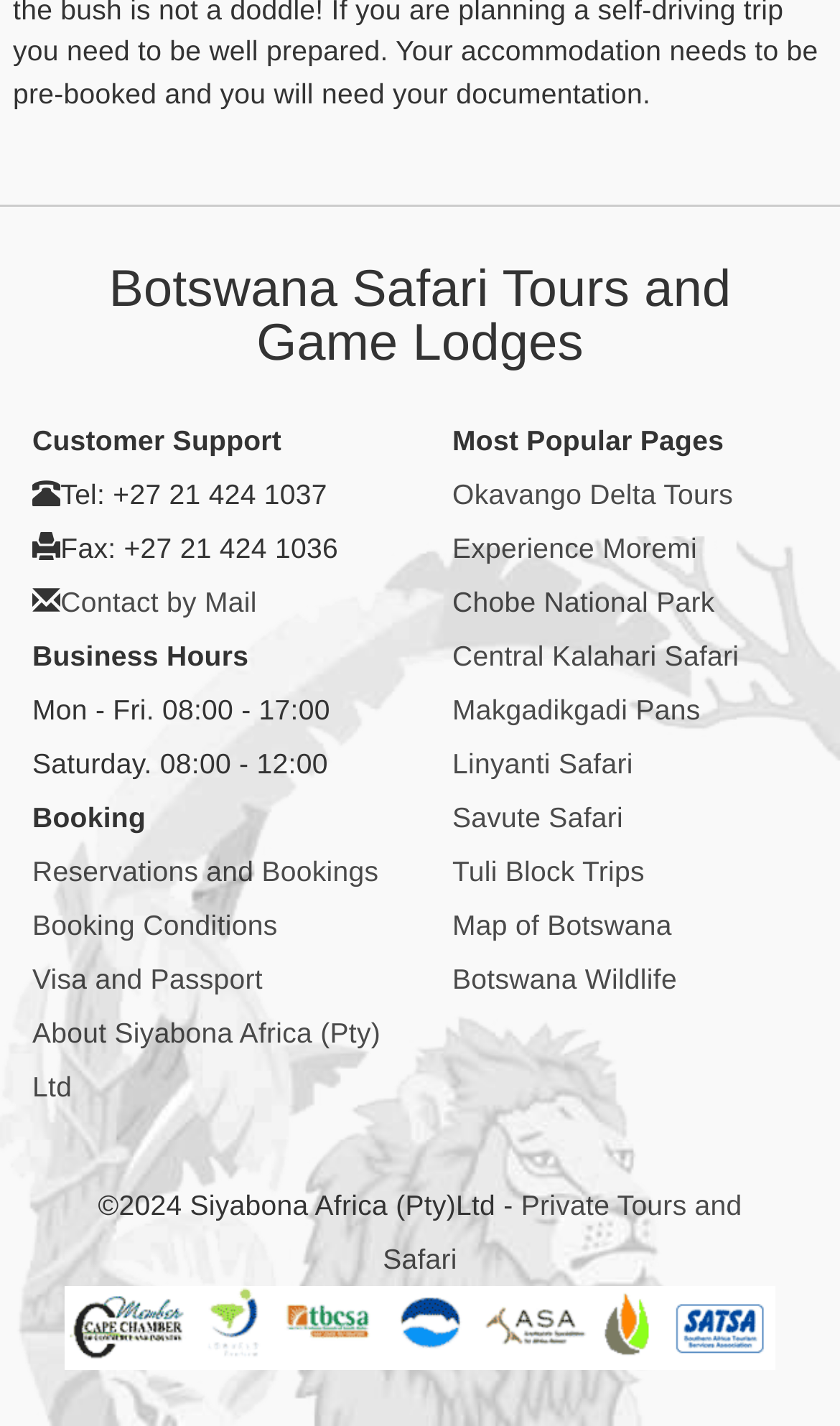Please determine the bounding box coordinates of the area that needs to be clicked to complete this task: 'Contact by Mail'. The coordinates must be four float numbers between 0 and 1, formatted as [left, top, right, bottom].

[0.072, 0.41, 0.306, 0.433]